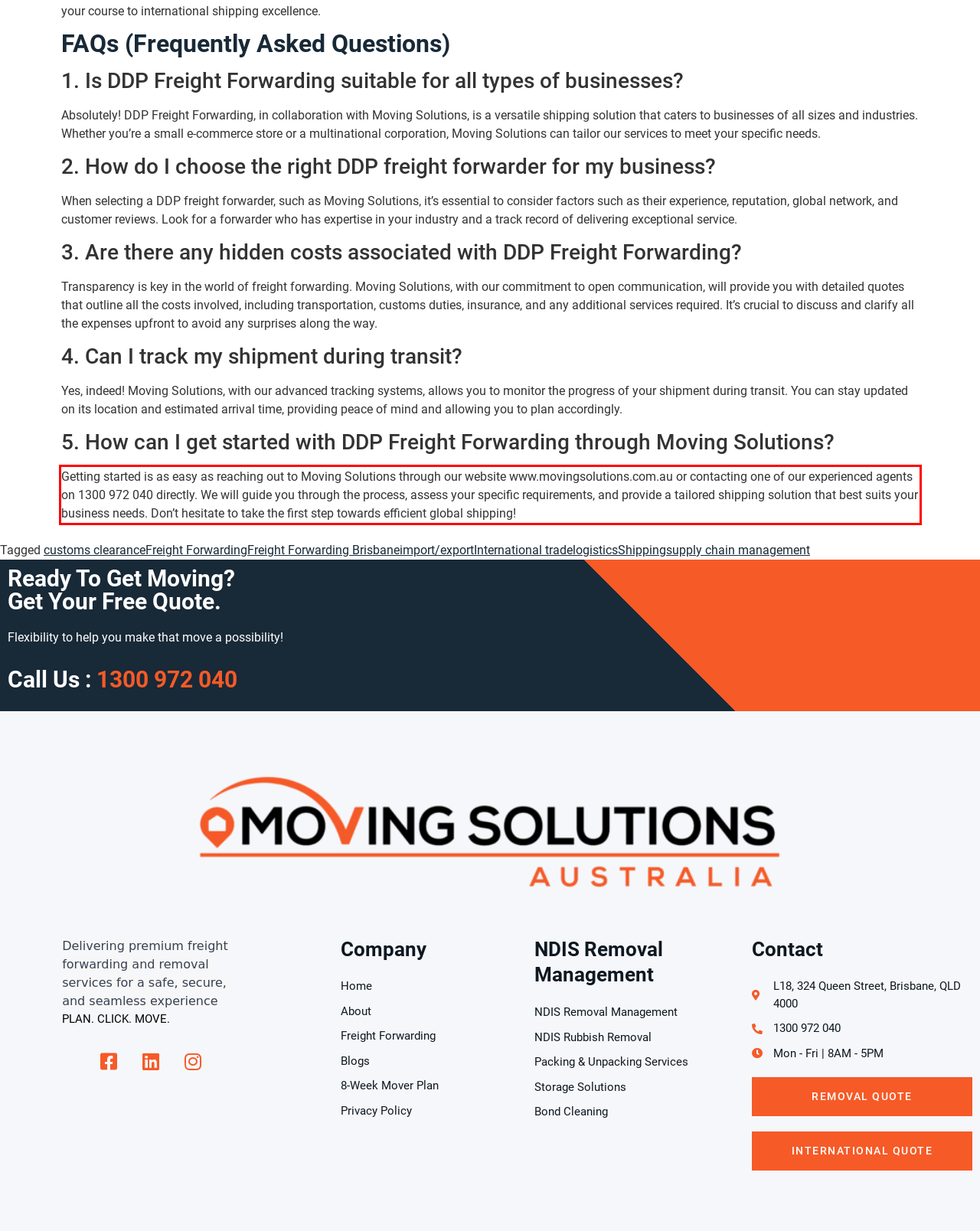Given a screenshot of a webpage with a red bounding box, extract the text content from the UI element inside the red bounding box.

Getting started is as easy as reaching out to Moving Solutions through our website www.movingsolutions.com.au or contacting one of our experienced agents on 1300 972 040 directly. We will guide you through the process, assess your specific requirements, and provide a tailored shipping solution that best suits your business needs. Don’t hesitate to take the first step towards efficient global shipping!